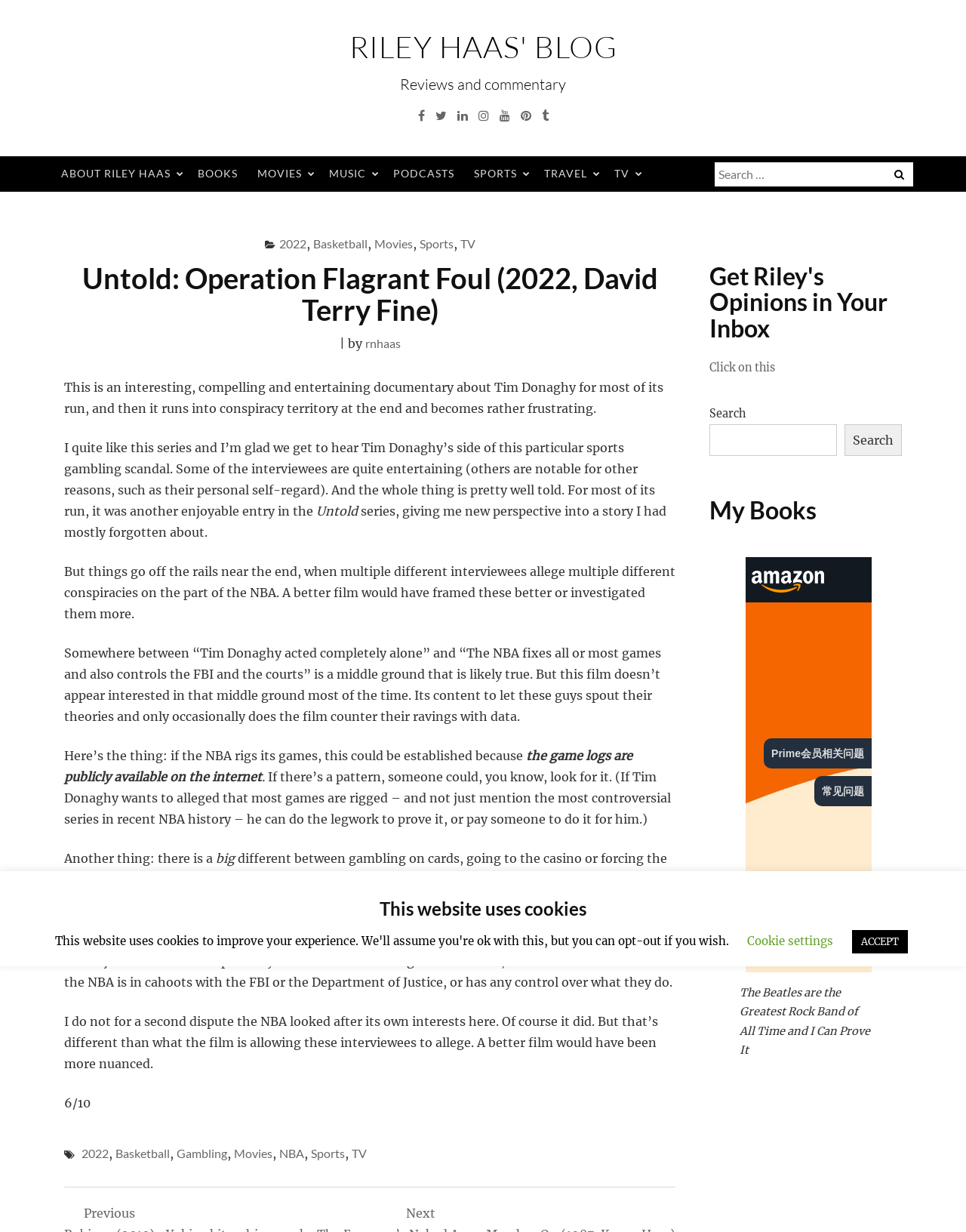Describe all the key features and sections of the webpage thoroughly.

This webpage is a blog post titled "Untold: Operation Flagrant Foul (2022, David Terry Fine)" by Riley Haas. At the top of the page, there is a heading "RILEY HAAS' BLOG" with a link to the blog's homepage. Below it, there is a section with links to various social media platforms, including Facebook, Twitter, LinkedIn, Instagram, YouTube, Pinterest, and Tumblr.

To the right of the social media links, there is a search bar with a placeholder text "Search for:". Below the search bar, there is a menu with links to different categories, including "ABOUT RILEY HAAS", "BOOKS", "MOVIES", "MUSIC", "PODCASTS", "SPORTS", "TRAVEL", and "TV".

The main content of the page is a review of the documentary "Untold: Operation Flagrant Foul" with a heading that includes the title, year, and director of the documentary. The review is divided into several paragraphs, with the author sharing their thoughts on the documentary's strengths and weaknesses.

At the bottom of the page, there is a section with links to related categories, including "2022", "Basketball", "Gambling", "Movies", "NBA", "Sports", and "TV". There is also a footer section with a heading "Post navigation" and a link to subscribe to the blog's newsletter.

On the right side of the page, there is a section with a heading "Get Riley's Opinions in Your Inbox" and a link to subscribe to the newsletter. Below it, there is a search bar and a section with a heading "My Books" that includes a figure with a caption "The Beatles are the Greatest Rock Band of All Time and I Can Prove It".

Finally, at the very bottom of the page, there is a notice that the website uses cookies, with buttons to adjust cookie settings or accept them.